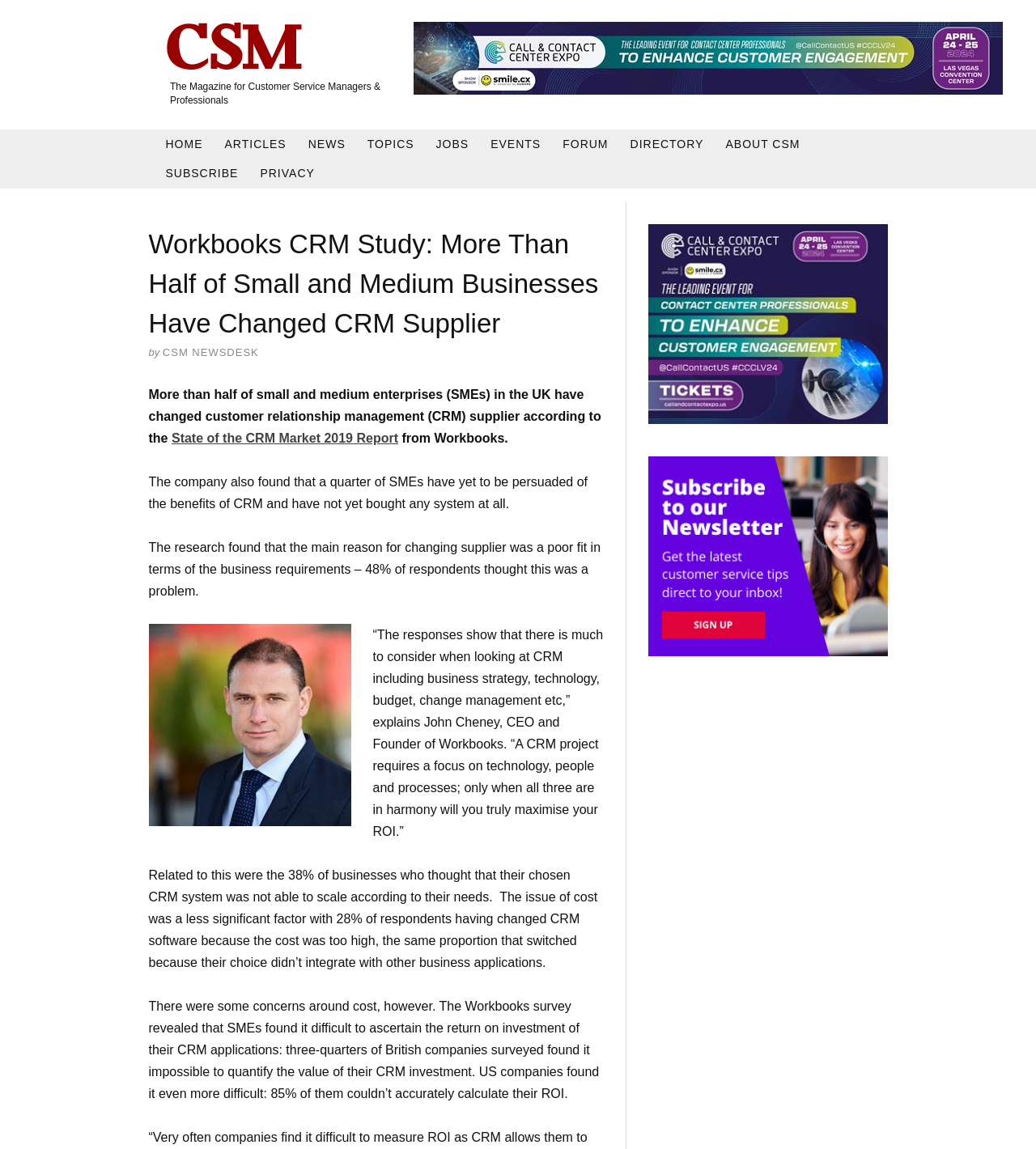Please identify the bounding box coordinates of the region to click in order to complete the task: "Click on the 'State of the CRM Market 2019 Report' link". The coordinates must be four float numbers between 0 and 1, specified as [left, top, right, bottom].

[0.166, 0.375, 0.384, 0.387]